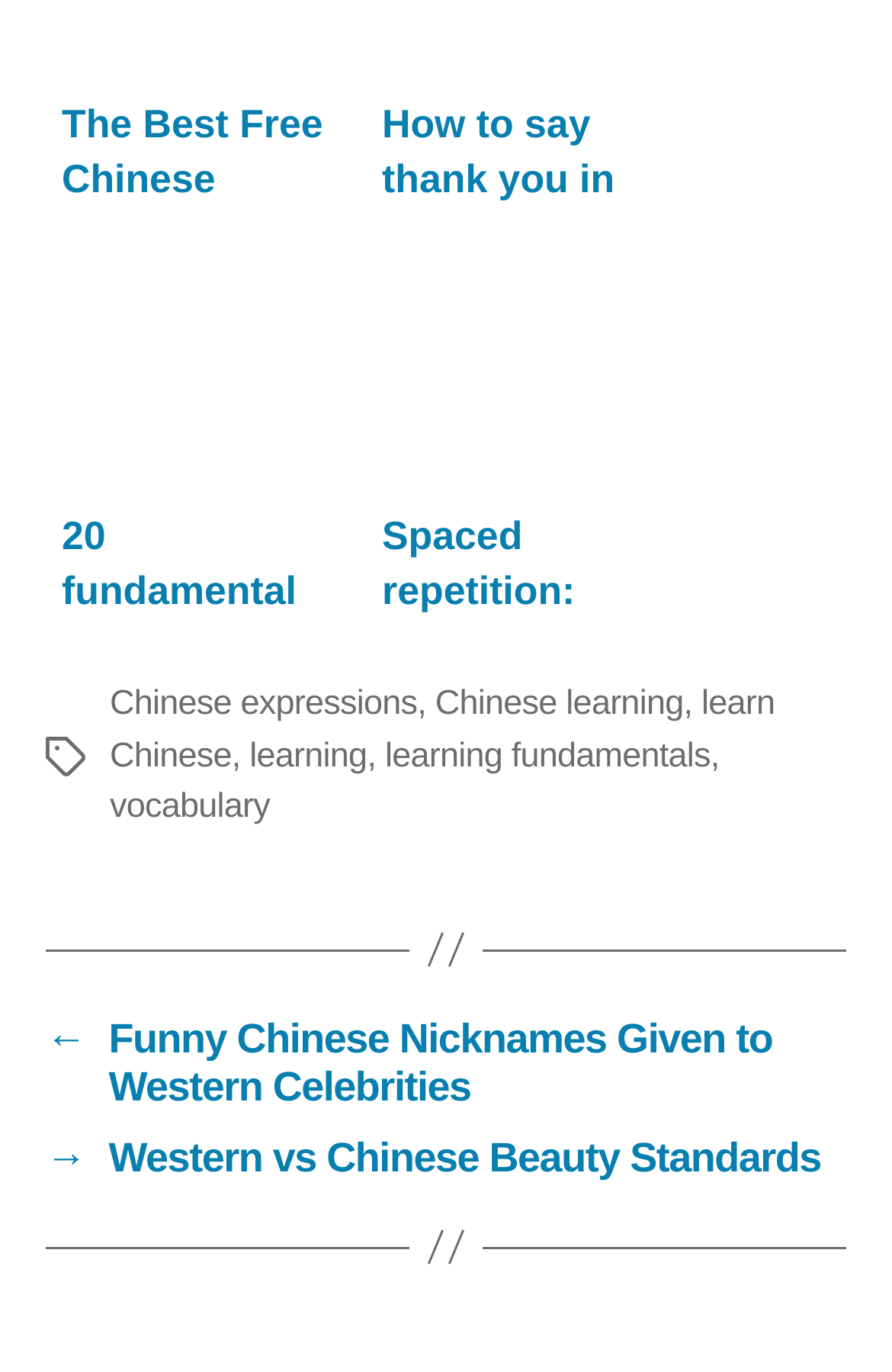Please locate the bounding box coordinates of the element that should be clicked to complete the given instruction: "Read about 'vocabulary'".

[0.123, 0.574, 0.303, 0.602]